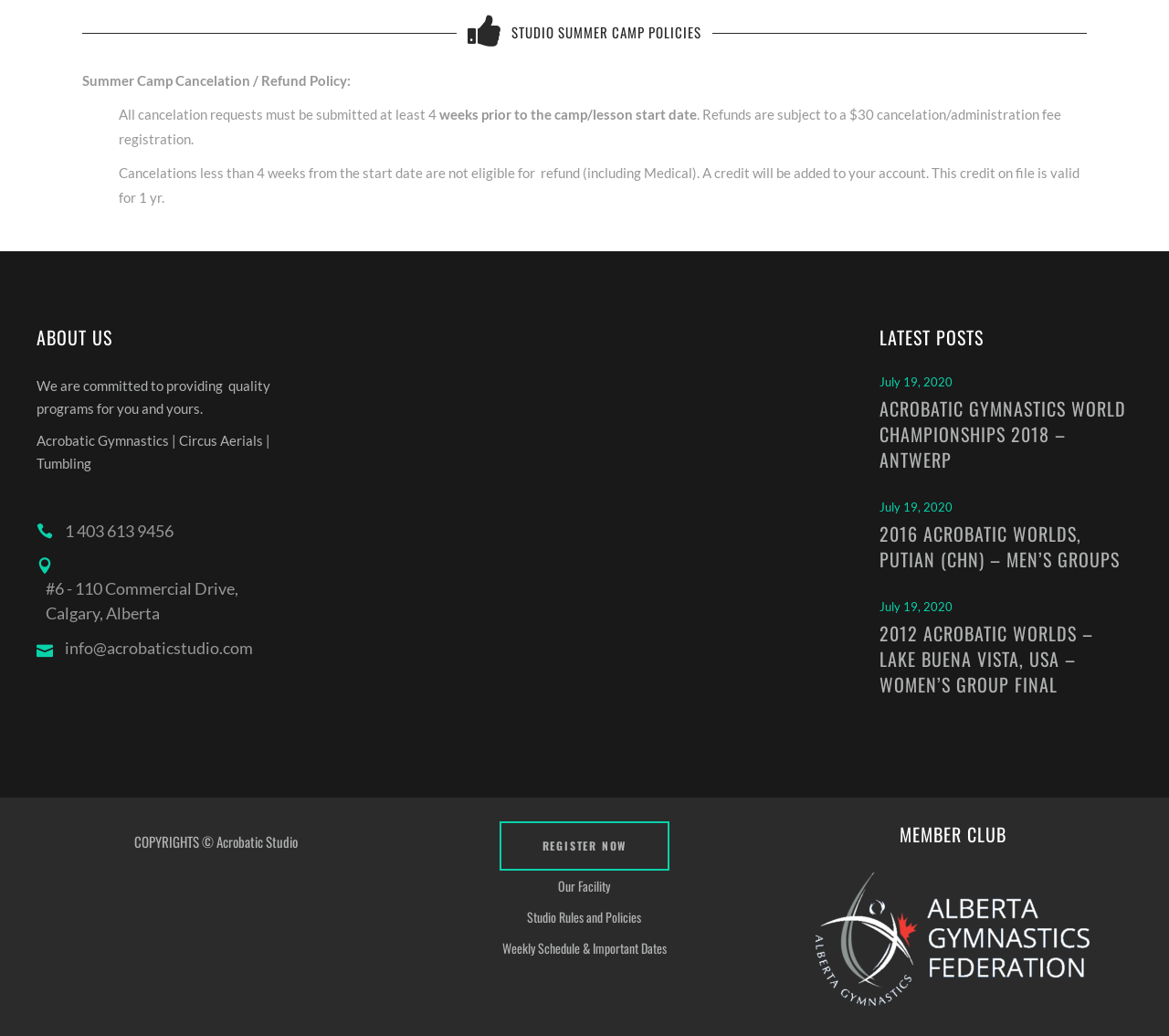Give a one-word or one-phrase response to the question: 
How can I register for a program?

REGISTER NOW